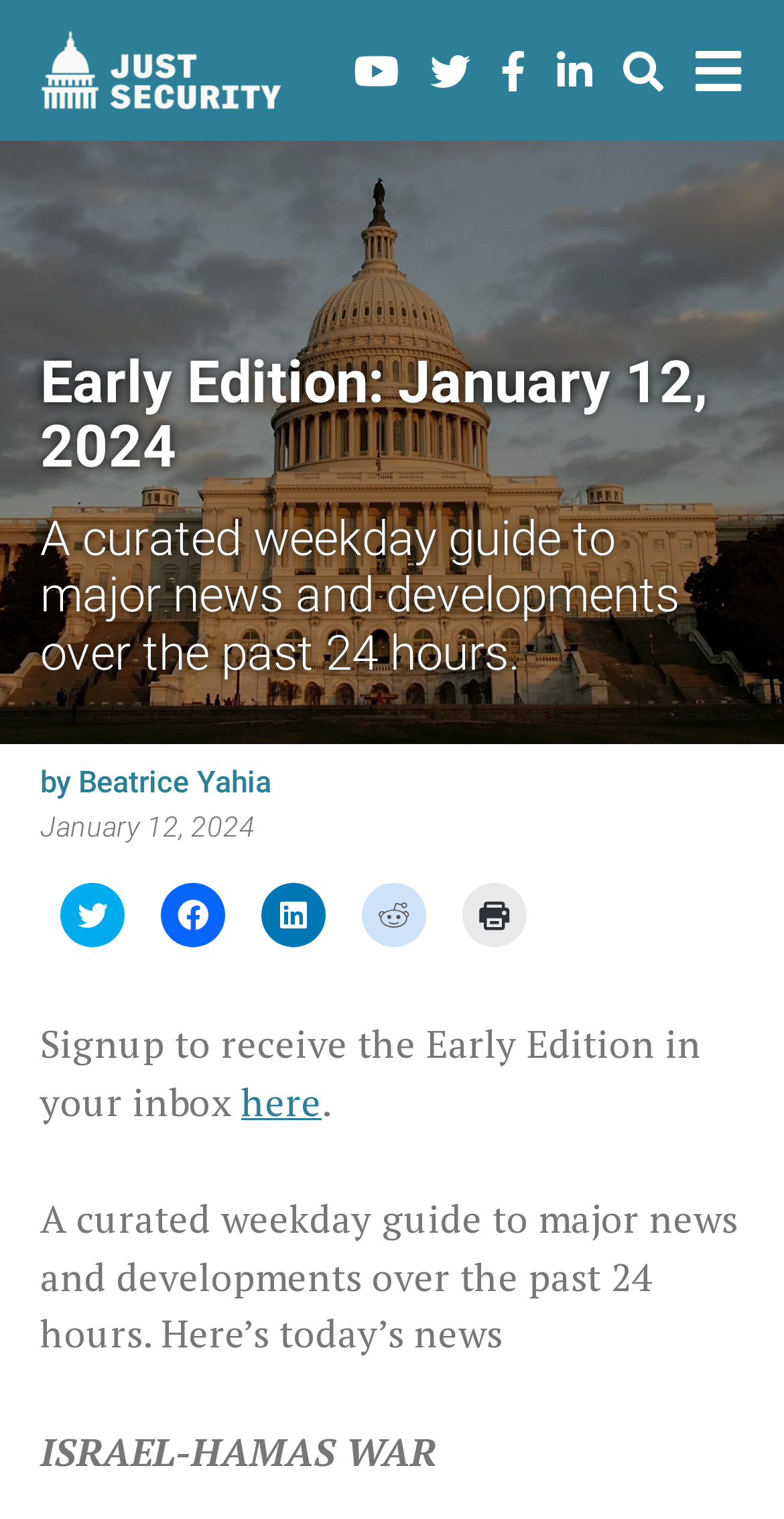Locate the UI element described as follows: "Open the search tool". Return the bounding box coordinates as four float numbers between 0 and 1 in the order [left, top, right, bottom].

[0.795, 0.028, 0.846, 0.064]